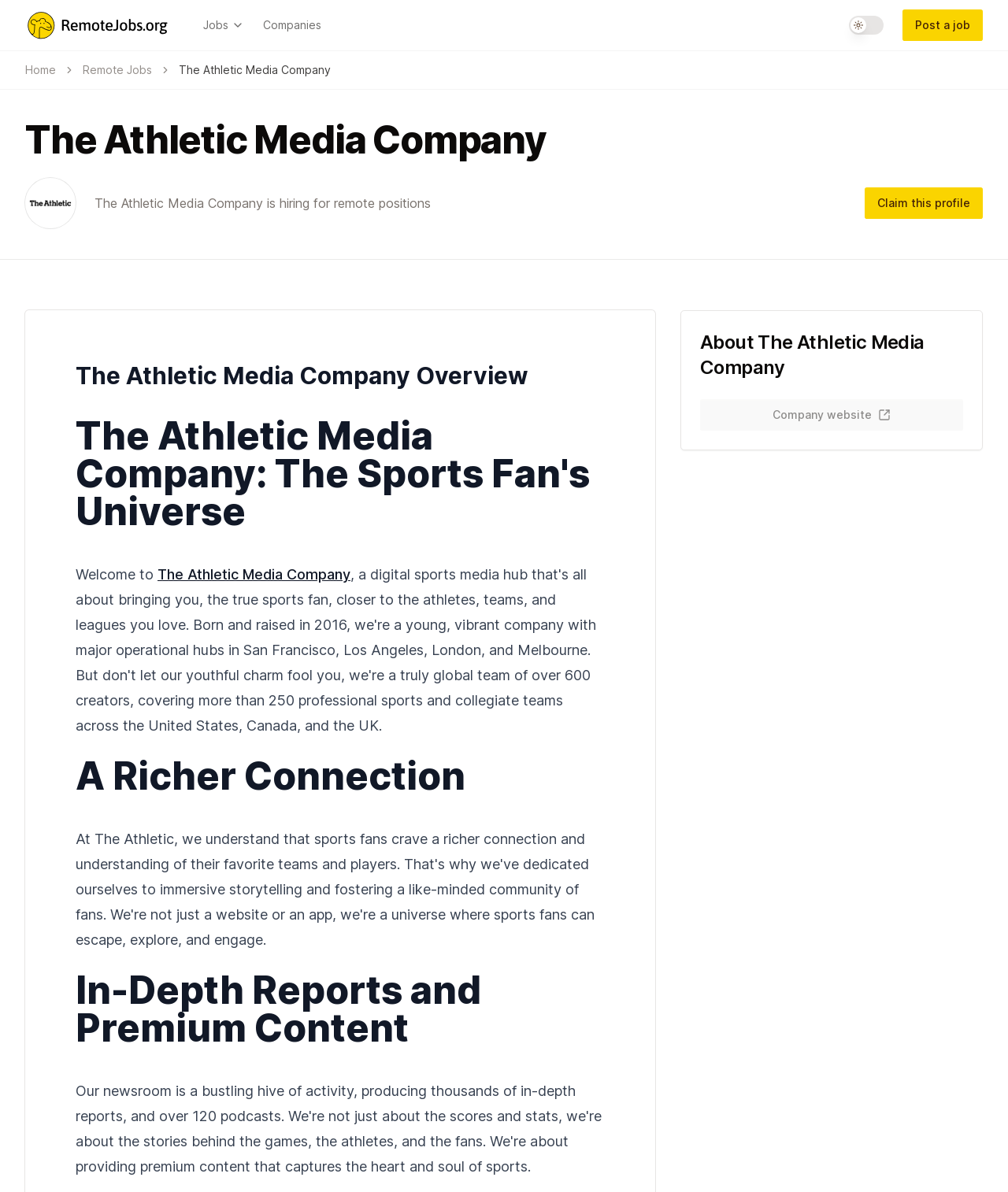Determine and generate the text content of the webpage's headline.

The Athletic Media Company